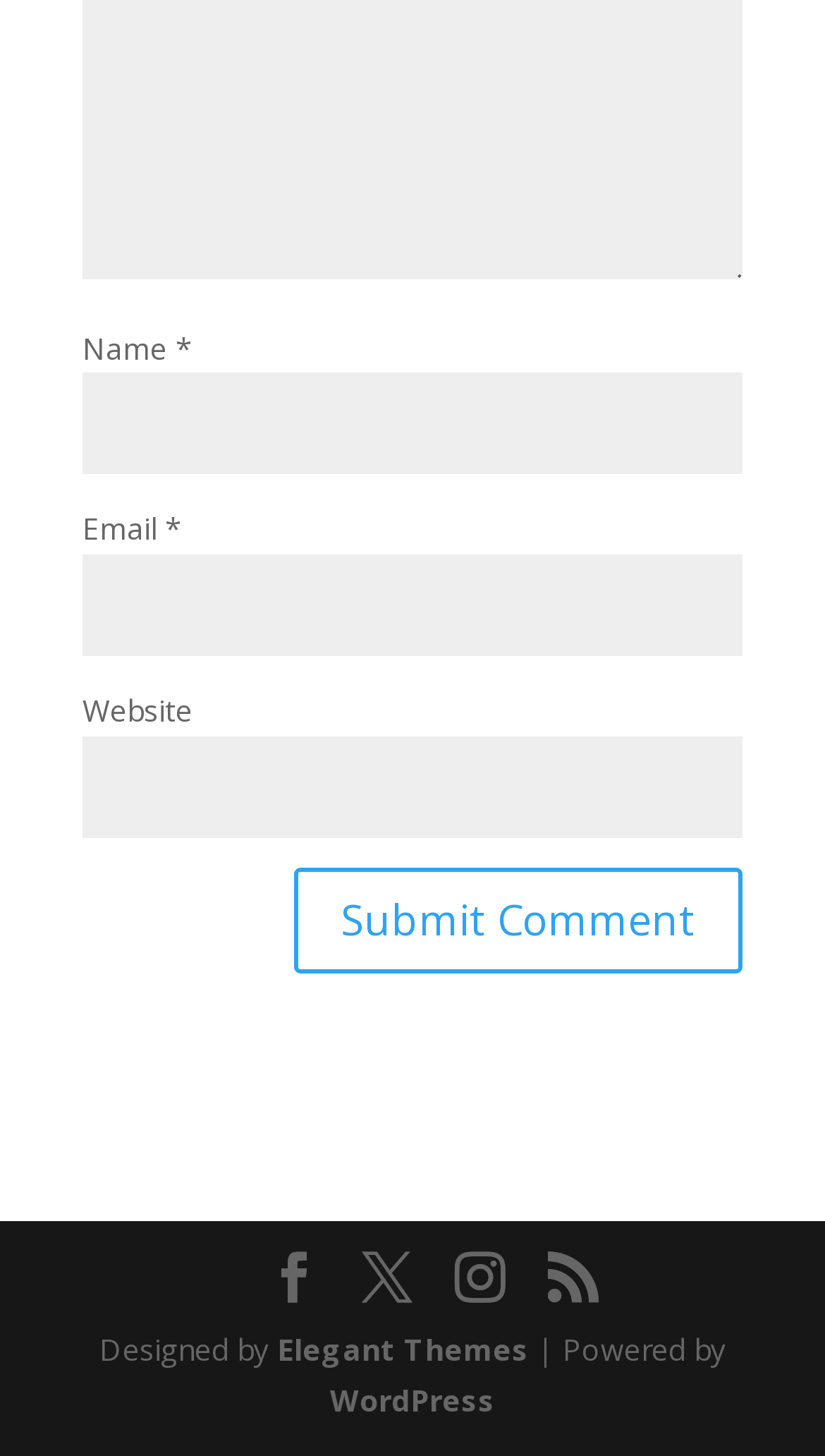Please identify the bounding box coordinates of the region to click in order to complete the given instruction: "Enter your name". The coordinates should be four float numbers between 0 and 1, i.e., [left, top, right, bottom].

[0.1, 0.256, 0.9, 0.326]